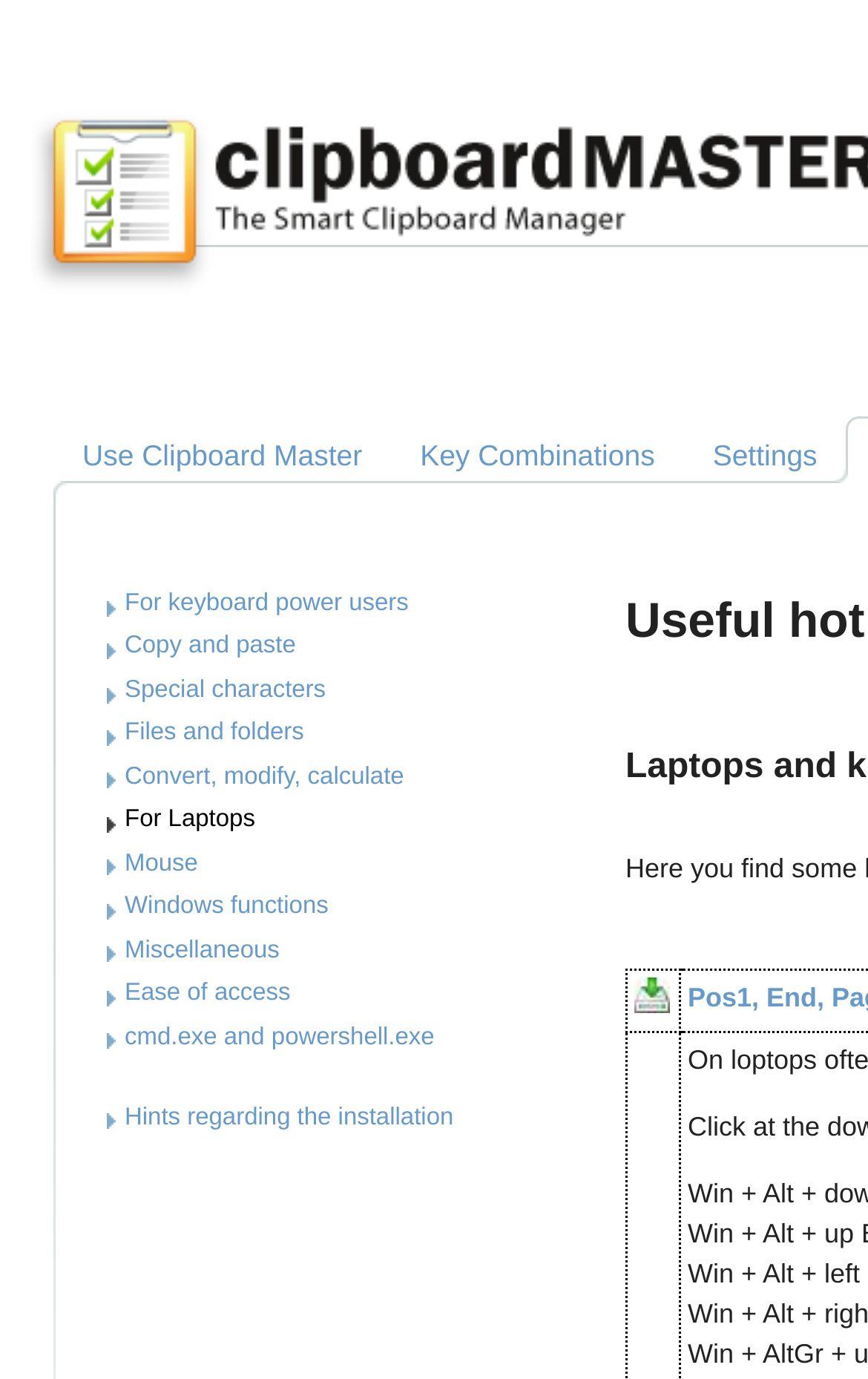Provide a brief response using a word or short phrase to this question:
How many main sections are there on this webpage?

2